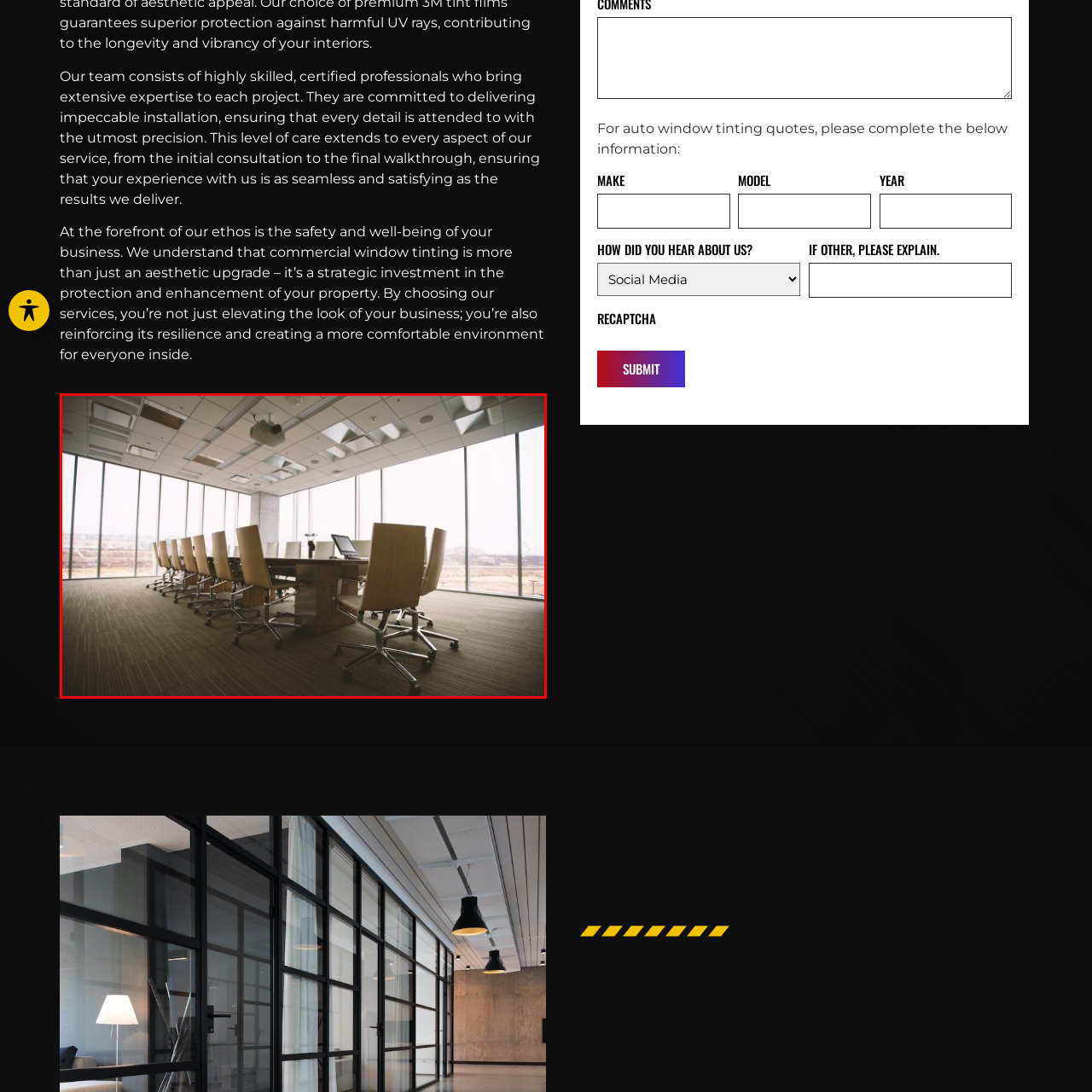Articulate a detailed description of the image enclosed by the red outline.

This image showcases a modern conference room designed for collaborative meetings, featuring a long wooden table surrounded by comfortable, ergonomic chairs. The large windows dominate one wall, allowing natural light to flood the space and offering a panoramic view of the outside environment. The neutral tones of the flooring and furnishings contribute to an inviting and professional atmosphere. A sleek projector can be seen mounted on the ceiling, highlighting the room's functionality for presentations and discussions. Overall, the room embodies a perfect blend of elegance and practicality, ideal for business discussions and strategic planning.